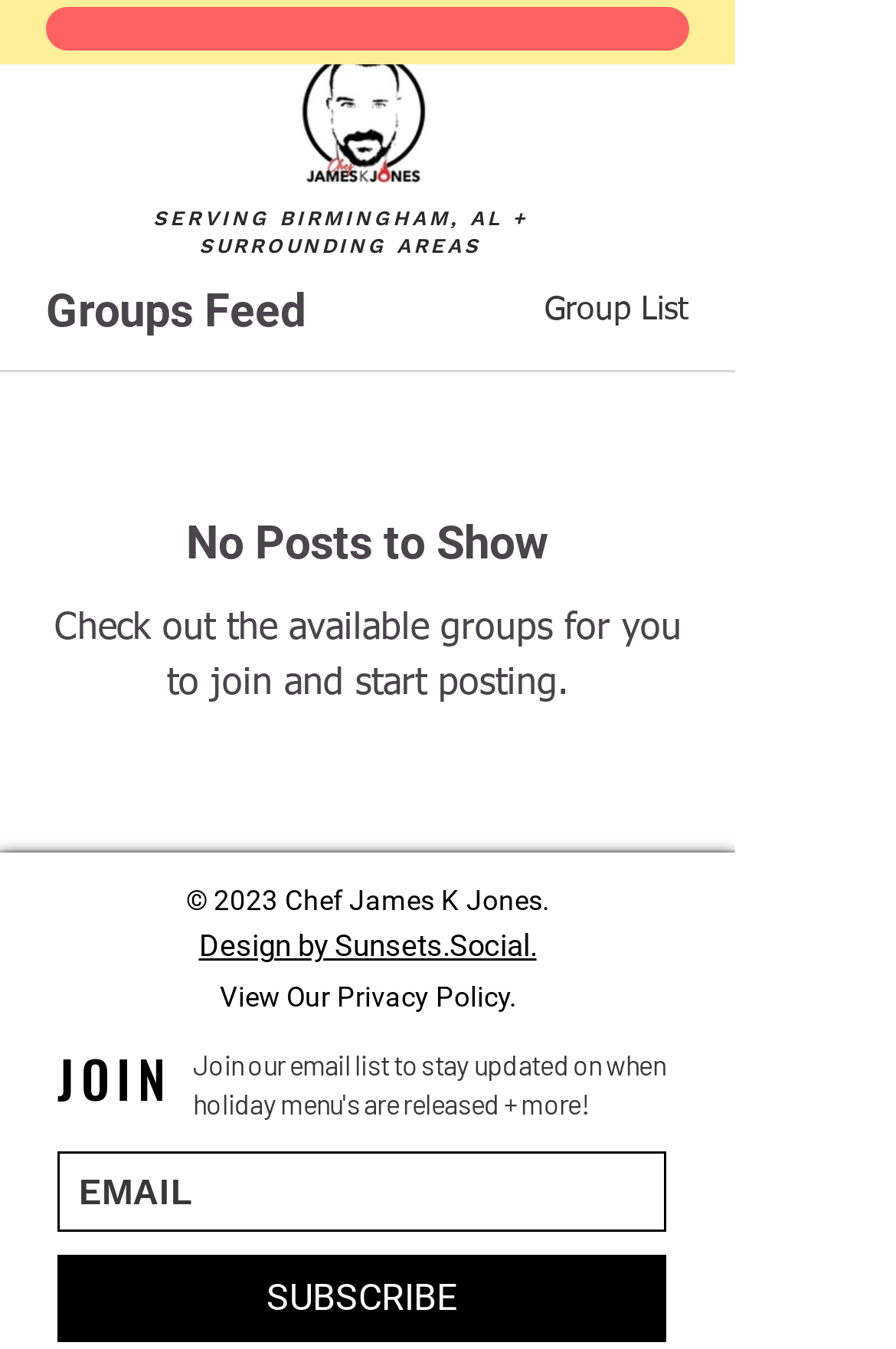Construct a comprehensive caption that outlines the webpage's structure and content.

The webpage is about Chef James K Jones, with a prominent link and image of the chef's name at the top left corner. Below this, there is a heading that reads "SERVING BIRMINGHAM, AL + SURROUNDING AREAS". 

On the main content area, there is a heading "Groups Feed" at the top, followed by a button "Group List" to the right. Below this, there is a message "No Posts to Show" and a brief instruction "Check out the available groups for you to join and start posting." 

At the bottom of the page, there is a copyright notice "© 2023 Chef James K Jones." and two links: "Design by Sunsets.Social." and "View Our Privacy Policy". 

Further down, there is a section with a heading "JOIN" where users can enter their email address in a required textbox and click the "SUBSCRIBE" button.